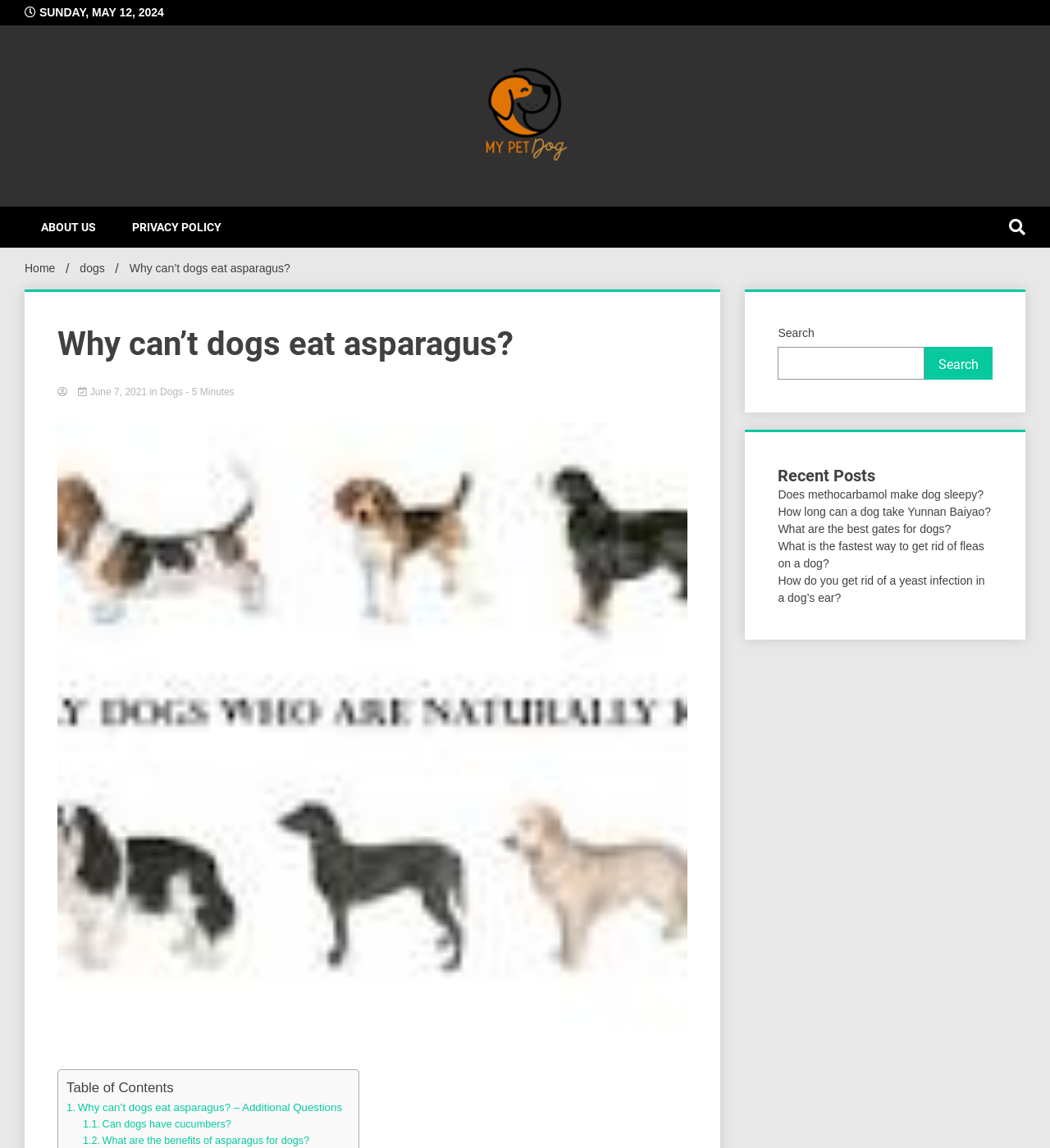Please indicate the bounding box coordinates of the element's region to be clicked to achieve the instruction: "Check the privacy policy". Provide the coordinates as four float numbers between 0 and 1, i.e., [left, top, right, bottom].

[0.11, 0.18, 0.226, 0.216]